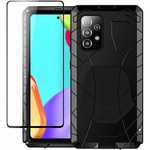Which Samsung Galaxy models is the case specifically designed for?
Using the image as a reference, answer the question in detail.

The caption clearly states that the case is 'tailored specifically for the Samsung Galaxy A51 and A52 models', indicating that it is designed to fit these particular models.